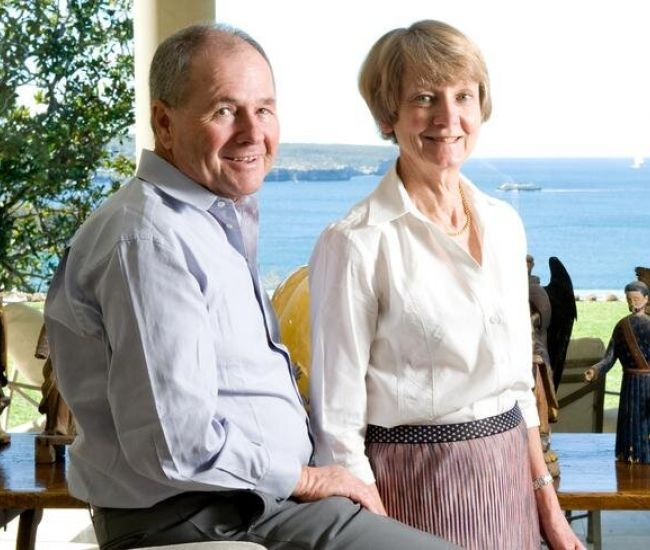What is Diana Balnaves wearing?
Using the visual information, reply with a single word or short phrase.

White blouse and patterned skirt